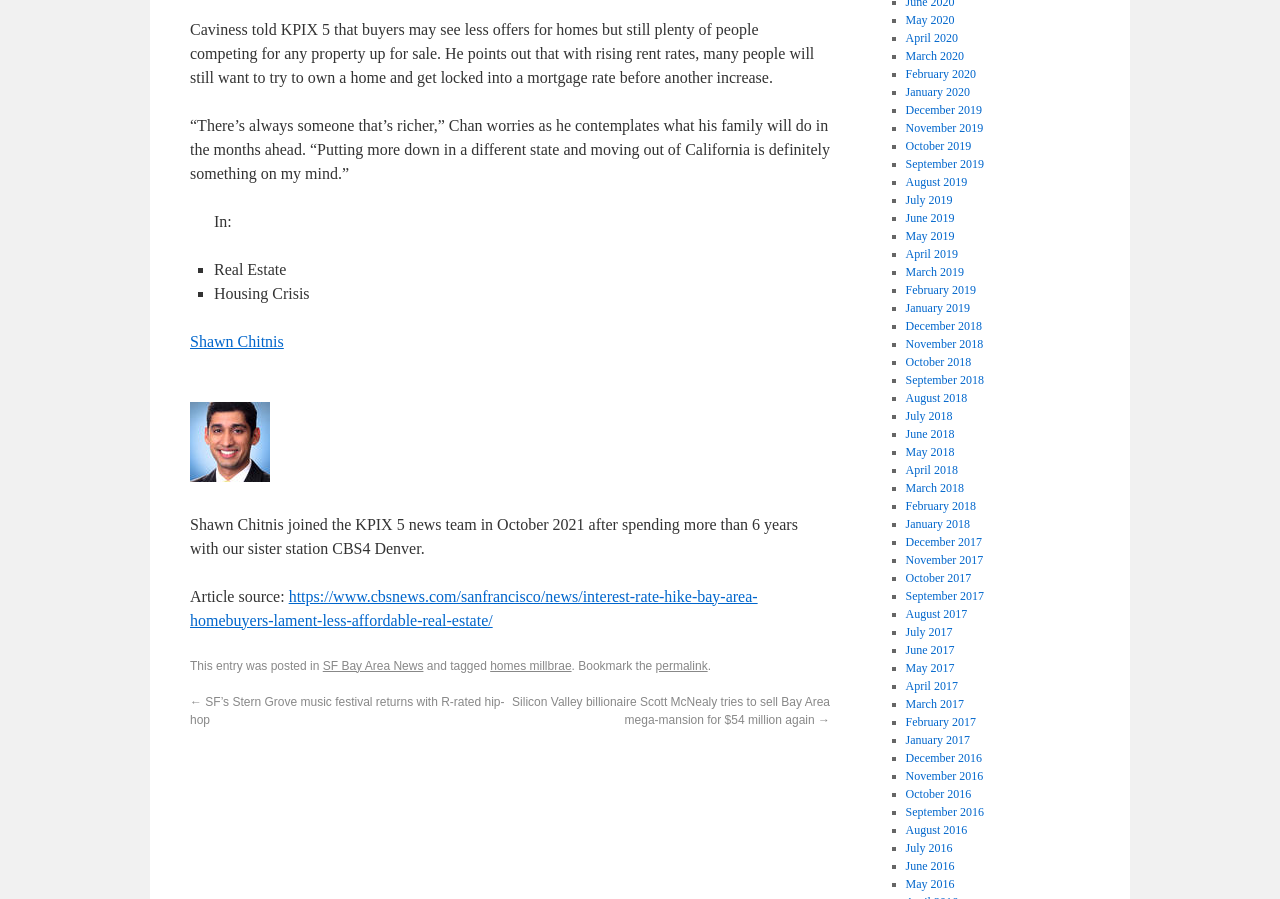What is the source of the article?
Answer the question with a single word or phrase by looking at the picture.

https://www.cbsnews.com/sanfrancisco/news/interest-rate-hike-bay-area-homebuyers-lament-less-affordable-real-estate/